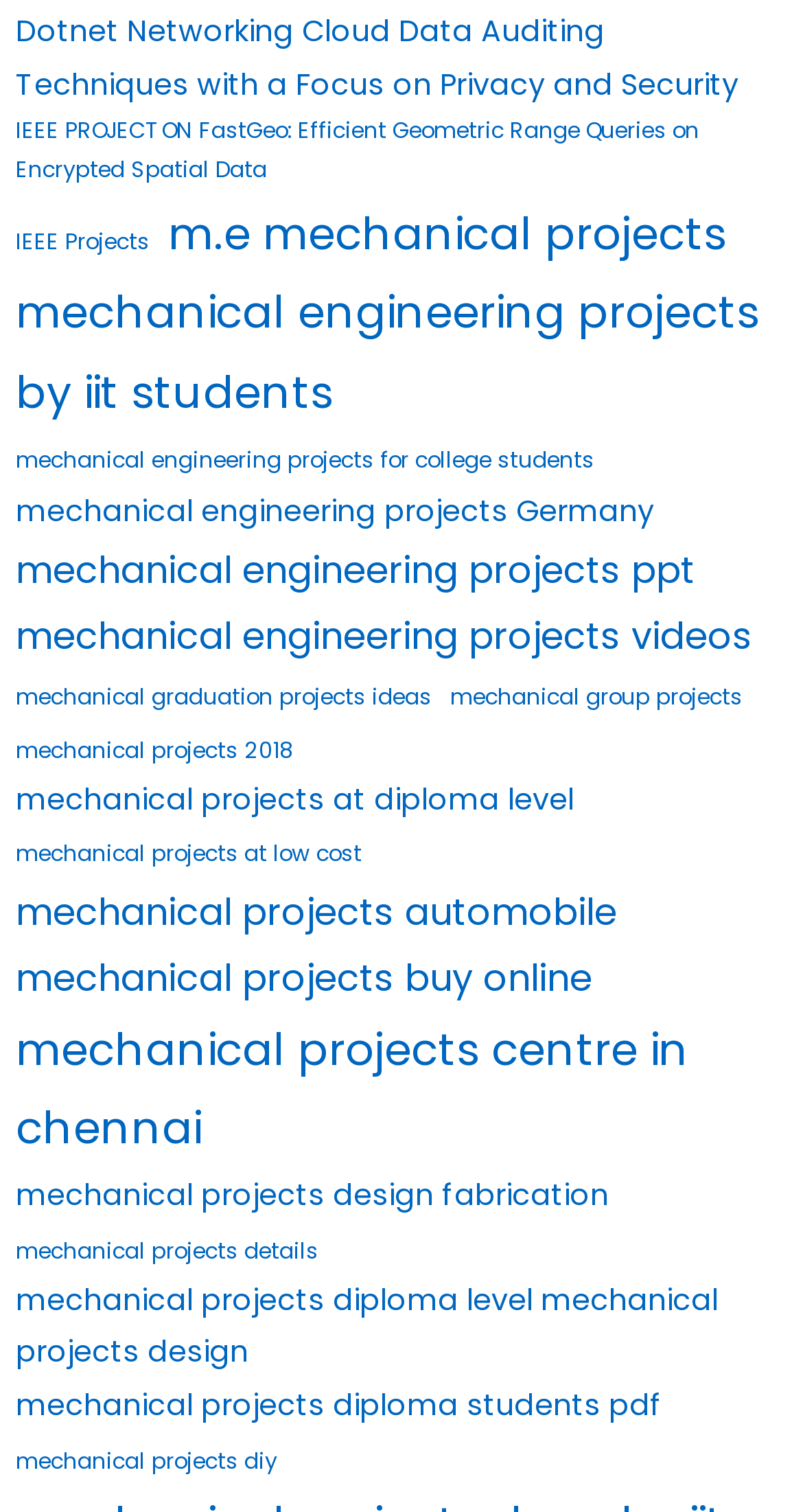Give the bounding box coordinates for the element described as: "mechanical engineering projects ppt".

[0.02, 0.356, 0.866, 0.4]